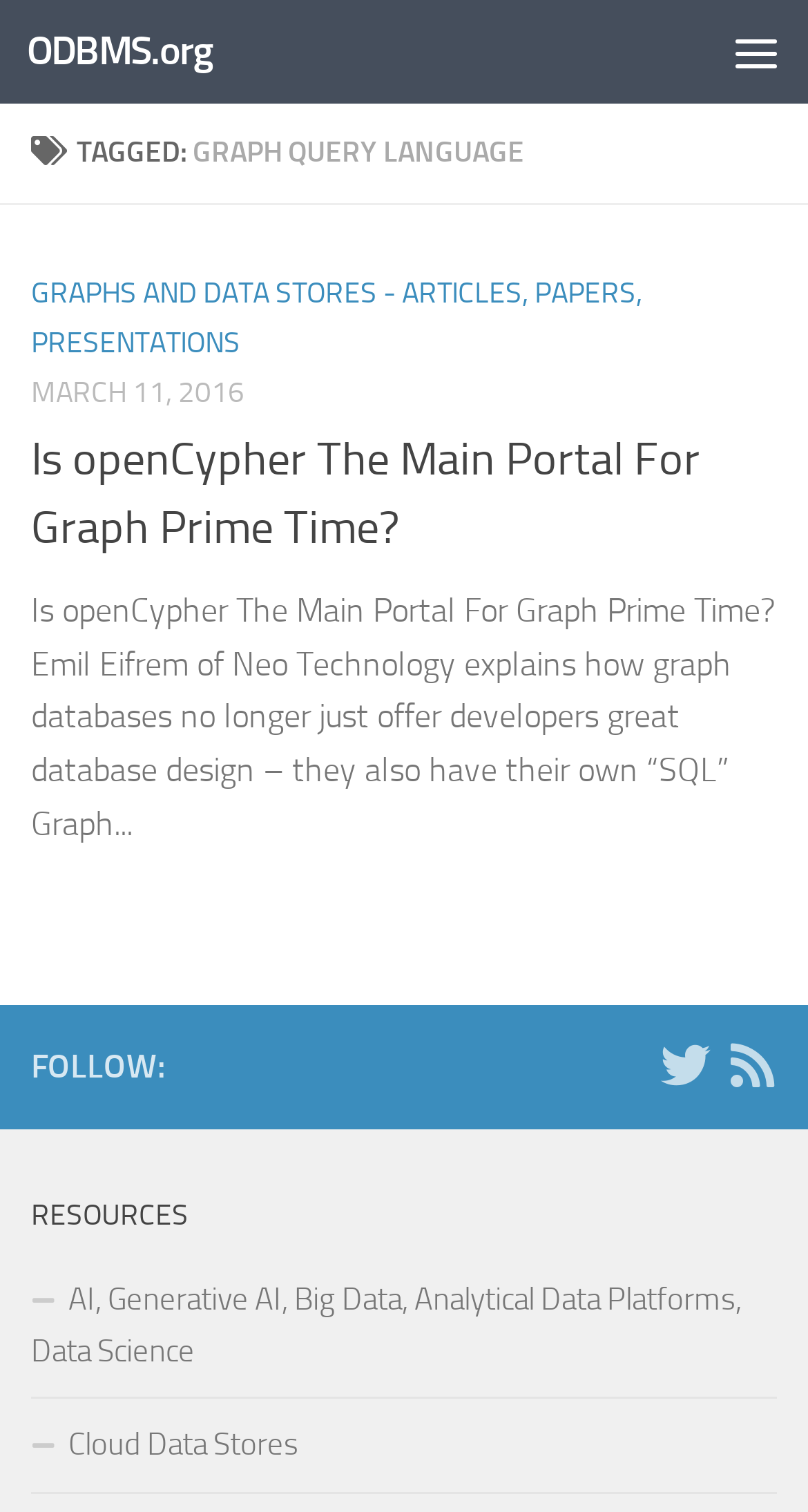Please give a succinct answer to the question in one word or phrase:
What is the main topic of this webpage?

Graph query language